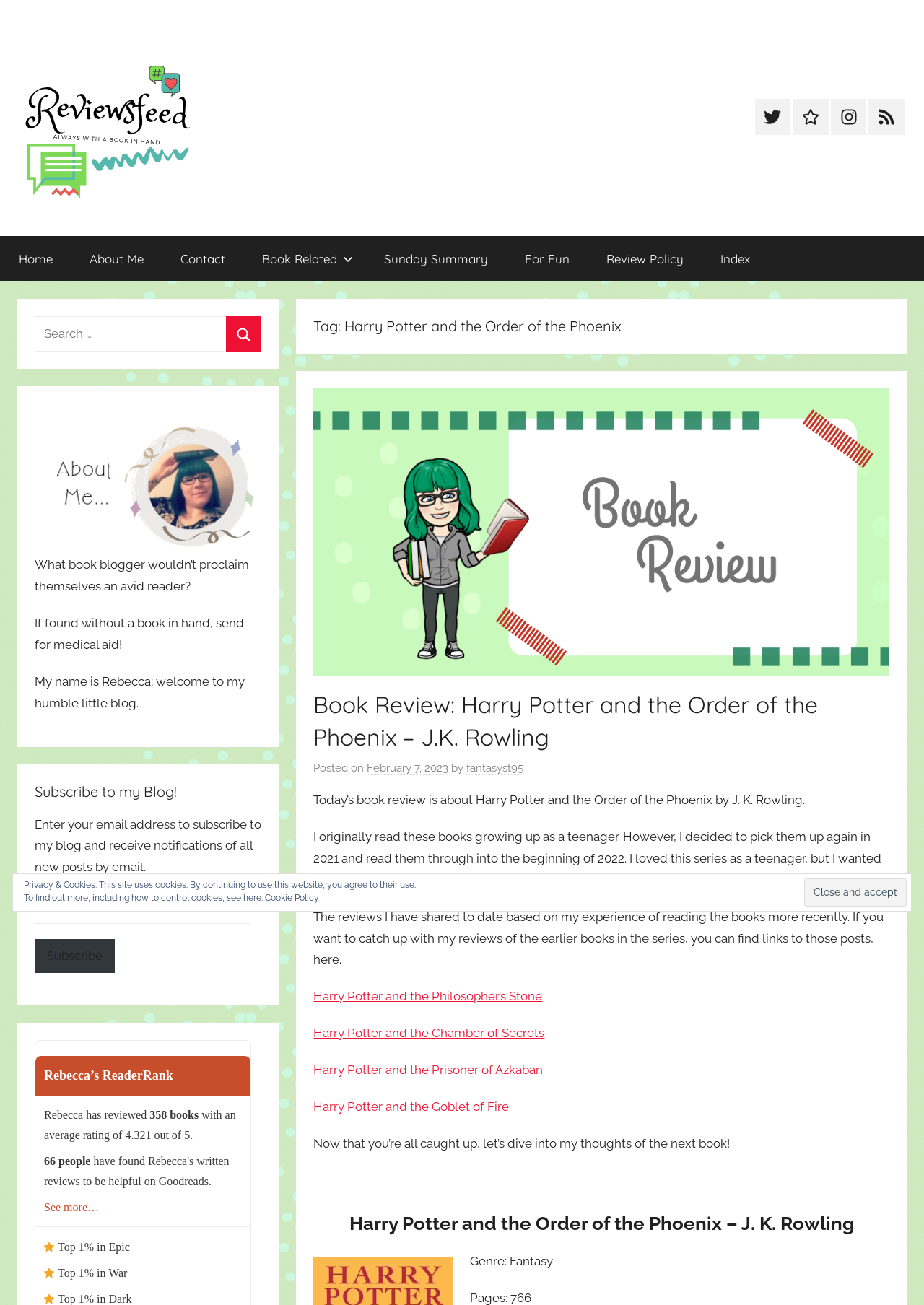Please find and report the bounding box coordinates of the element to click in order to perform the following action: "Go to the Home page". The coordinates should be expressed as four float numbers between 0 and 1, in the format [left, top, right, bottom].

[0.0, 0.181, 0.077, 0.216]